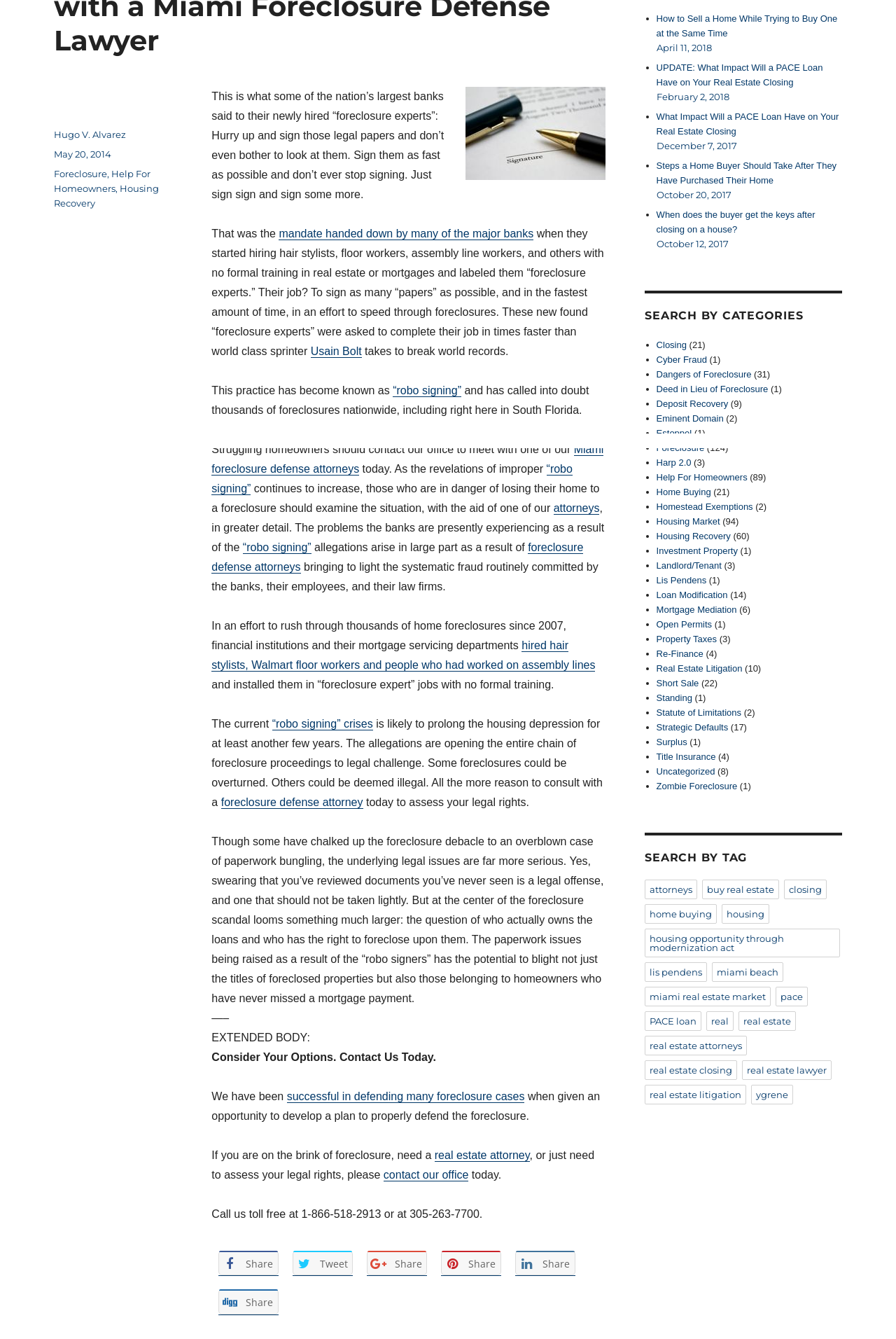Please determine the bounding box of the UI element that matches this description: Homestead Exemptions. The coordinates should be given as (top-left x, top-left y, bottom-right x, bottom-right y), with all values between 0 and 1.

[0.733, 0.374, 0.84, 0.382]